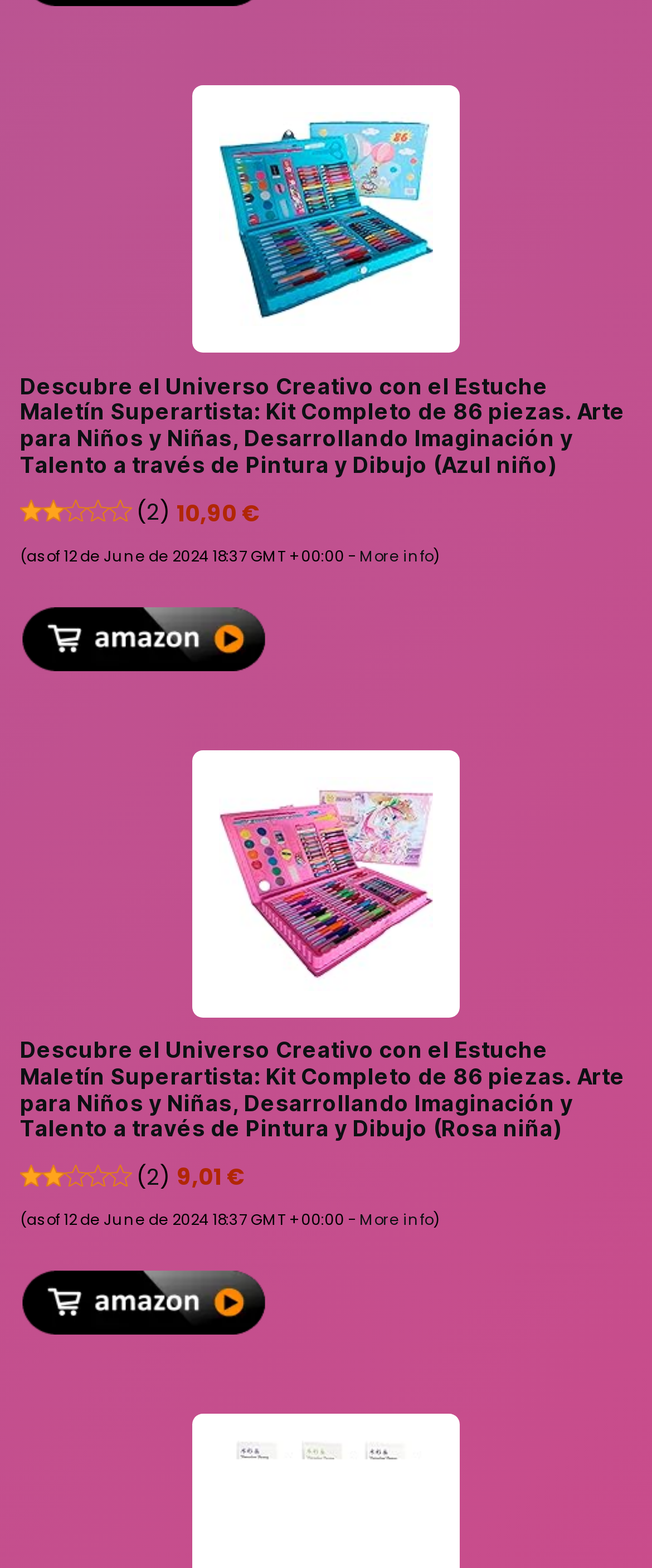Identify the bounding box coordinates of the area you need to click to perform the following instruction: "View the rating of 2.0 out of 5 stars".

[0.031, 0.317, 0.219, 0.338]